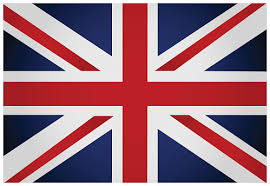Answer the question using only a single word or phrase: 
How many crosses are on the flag?

Three